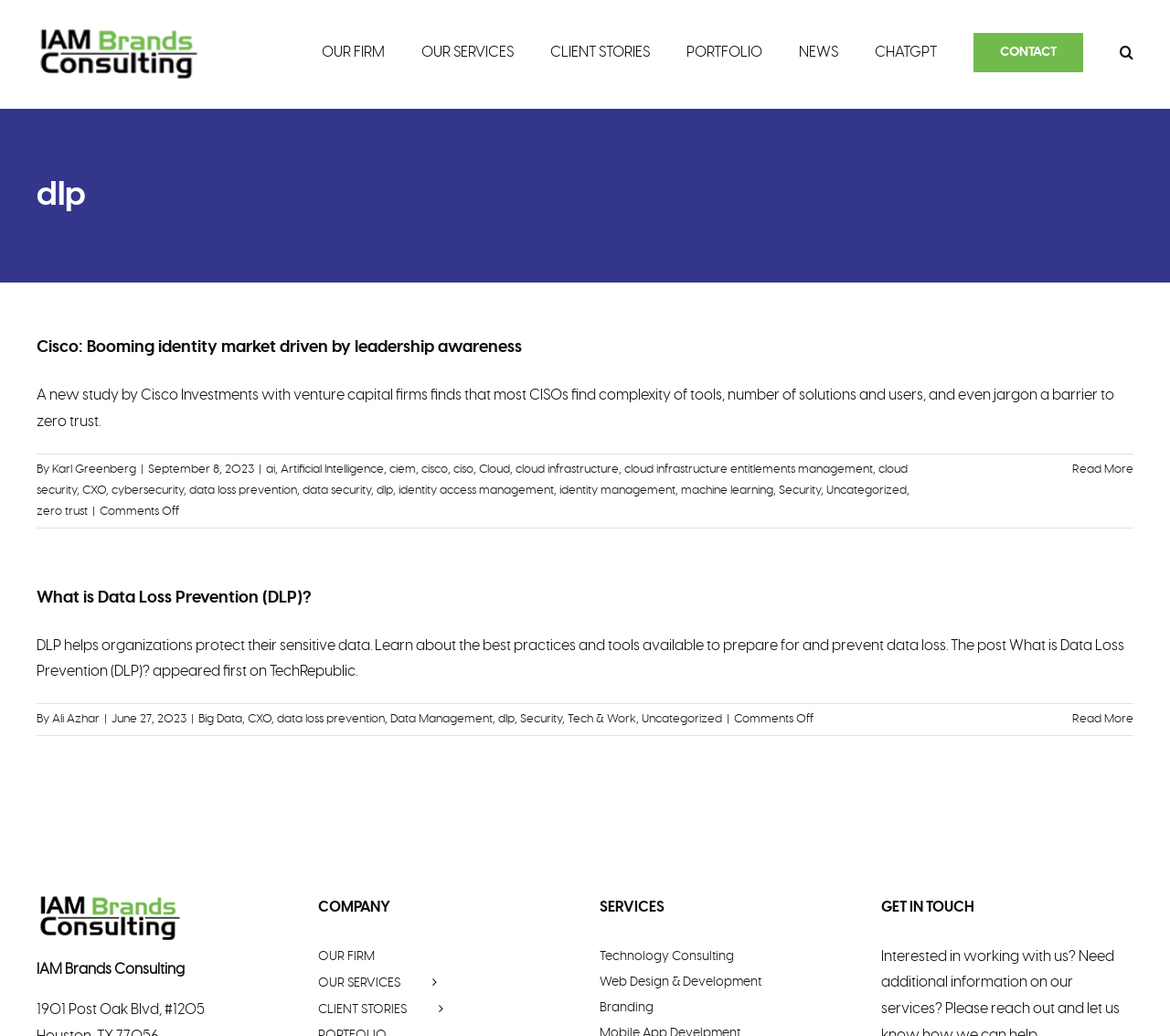Please specify the bounding box coordinates of the element that should be clicked to execute the given instruction: 'Visit the website'. Ensure the coordinates are four float numbers between 0 and 1, expressed as [left, top, right, bottom].

None